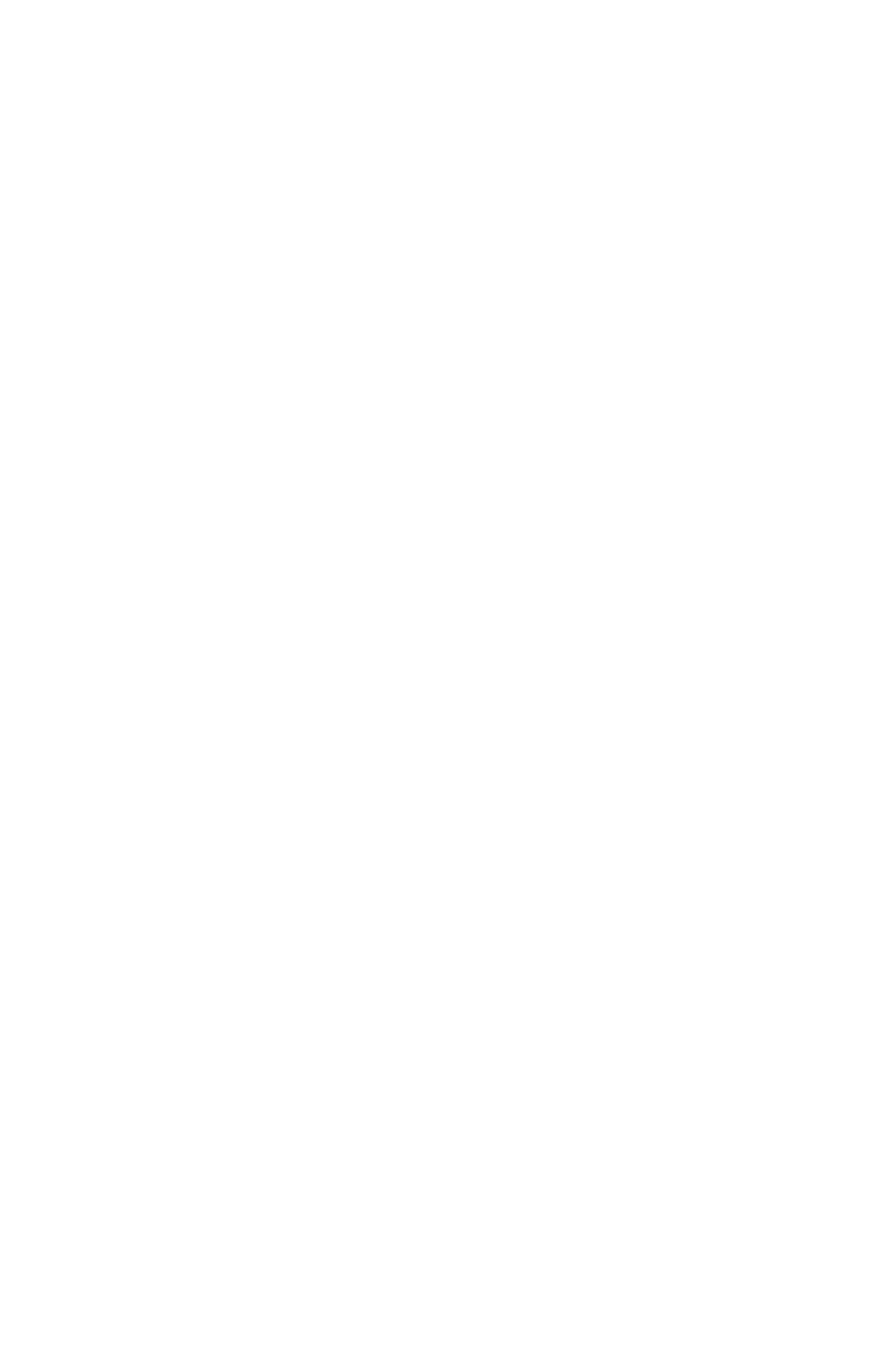Find and provide the bounding box coordinates for the UI element described with: "parent_node: Media Share".

[0.333, 0.84, 0.683, 0.873]